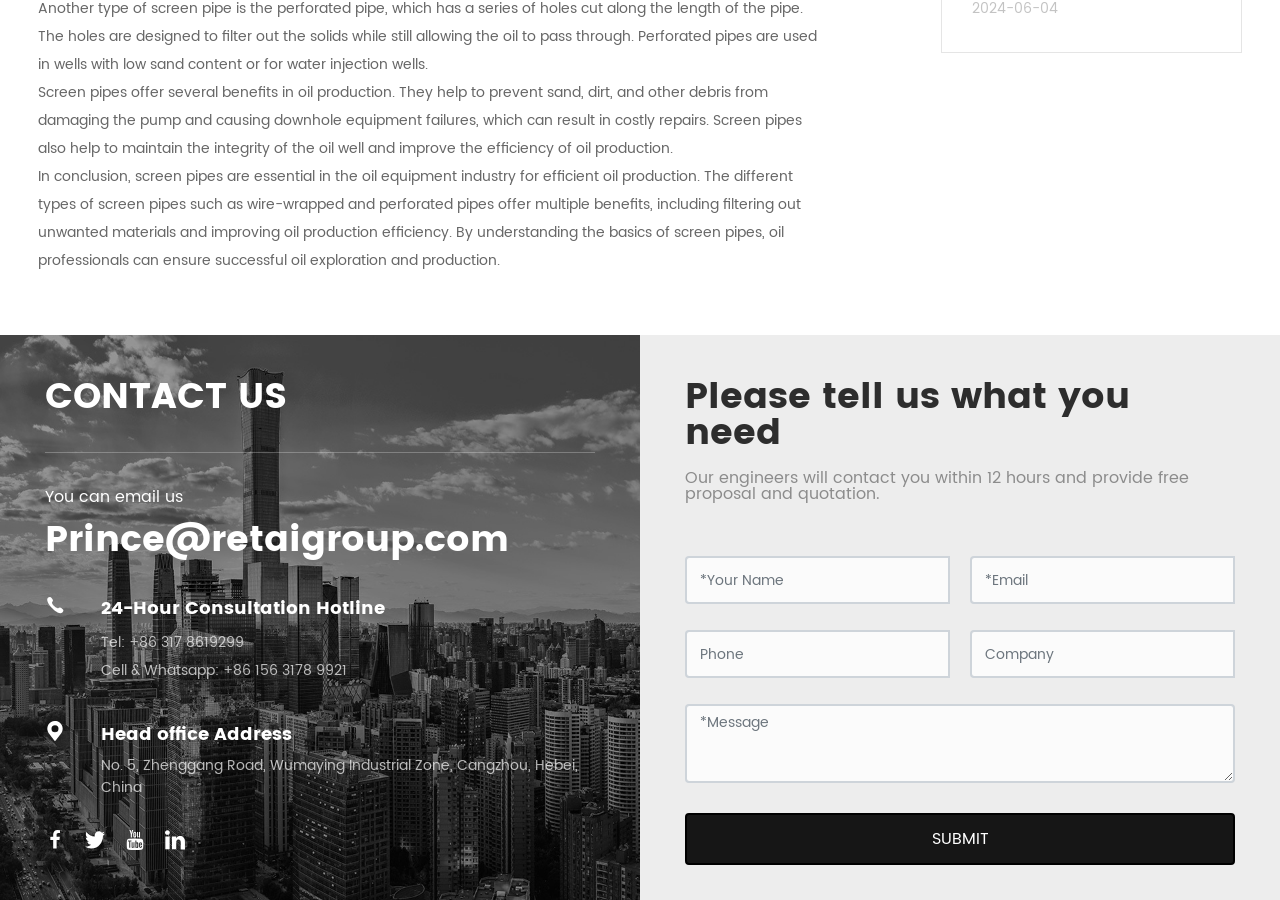Please locate the bounding box coordinates of the region I need to click to follow this instruction: "Send an email to Prince".

[0.035, 0.568, 0.397, 0.633]